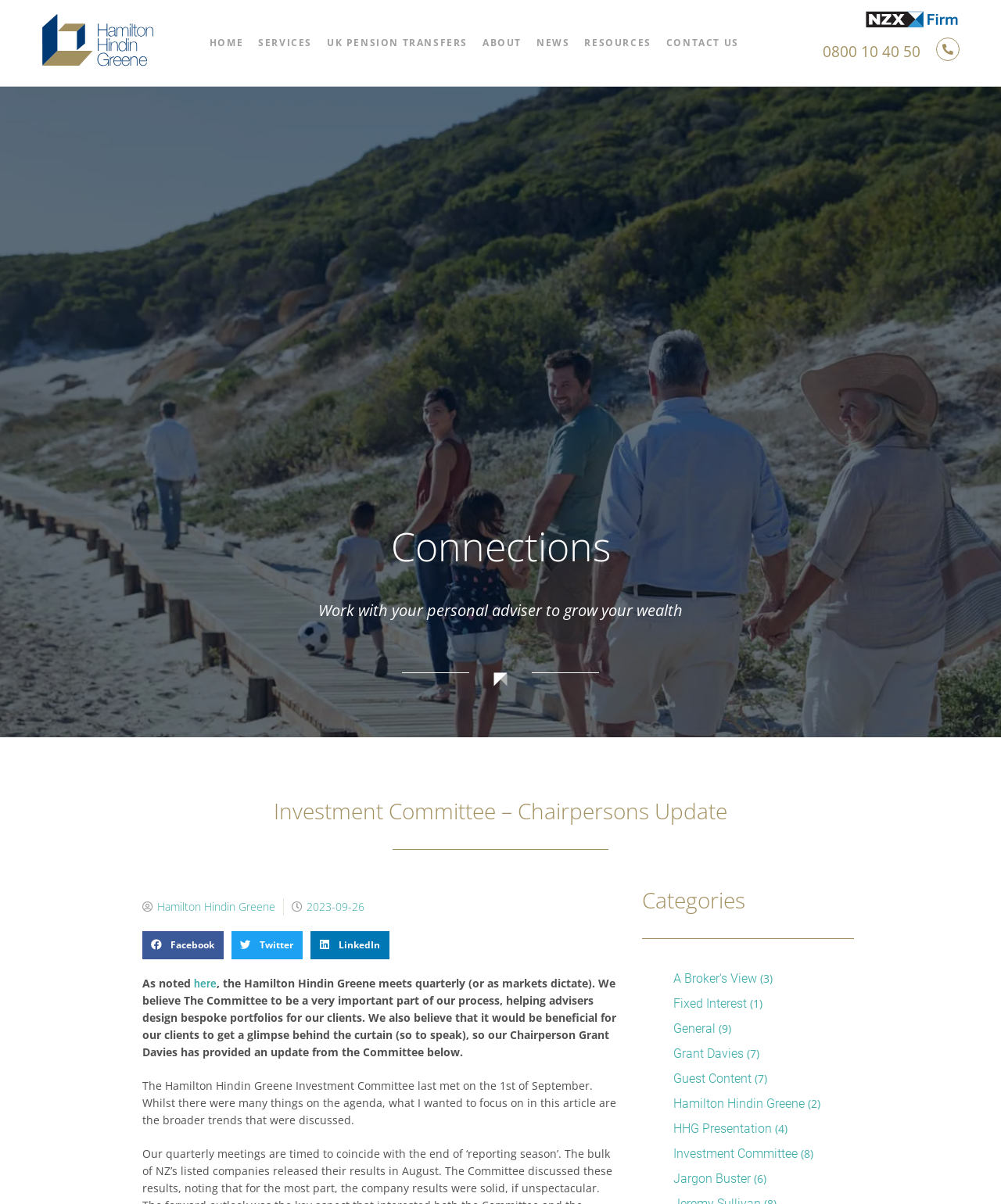What is the purpose of the Investment Committee?
Please ensure your answer is as detailed and informative as possible.

The purpose of the Investment Committee can be inferred from the text 'We believe The Committee to be a very important part of our process, helping advisers design bespoke portfolios for our clients.' This text suggests that the Committee plays a crucial role in the investment process, specifically in designing portfolios for clients.